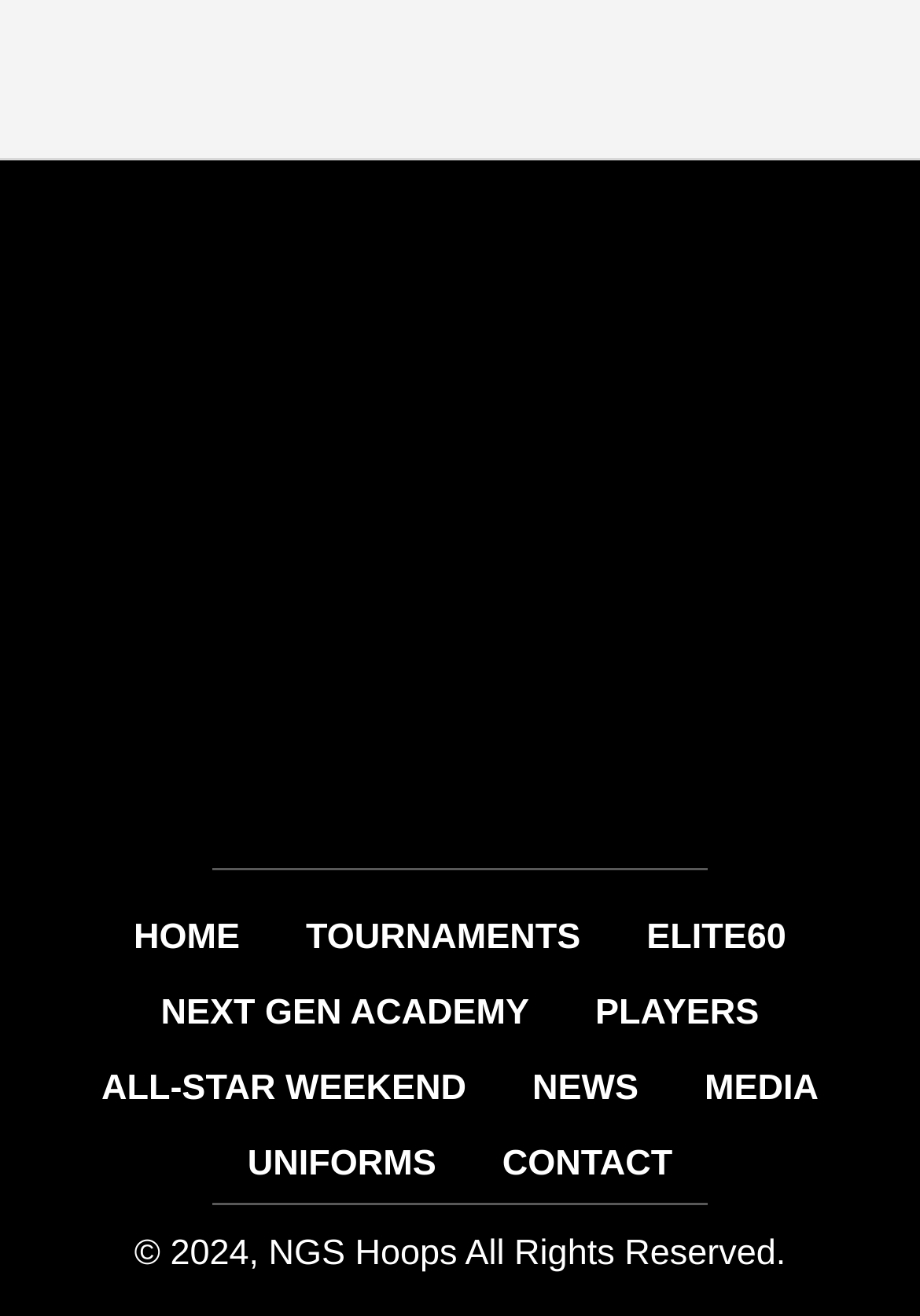Can you specify the bounding box coordinates of the area that needs to be clicked to fulfill the following instruction: "Read the Privacy Policy"?

None